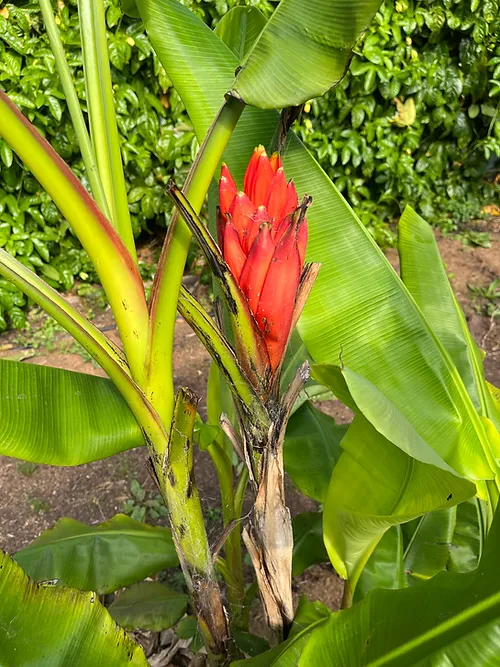Use a single word or phrase to answer the following:
What is the purpose of the Red Torch Banana in landscaping?

Adds beauty and creates a green oasis